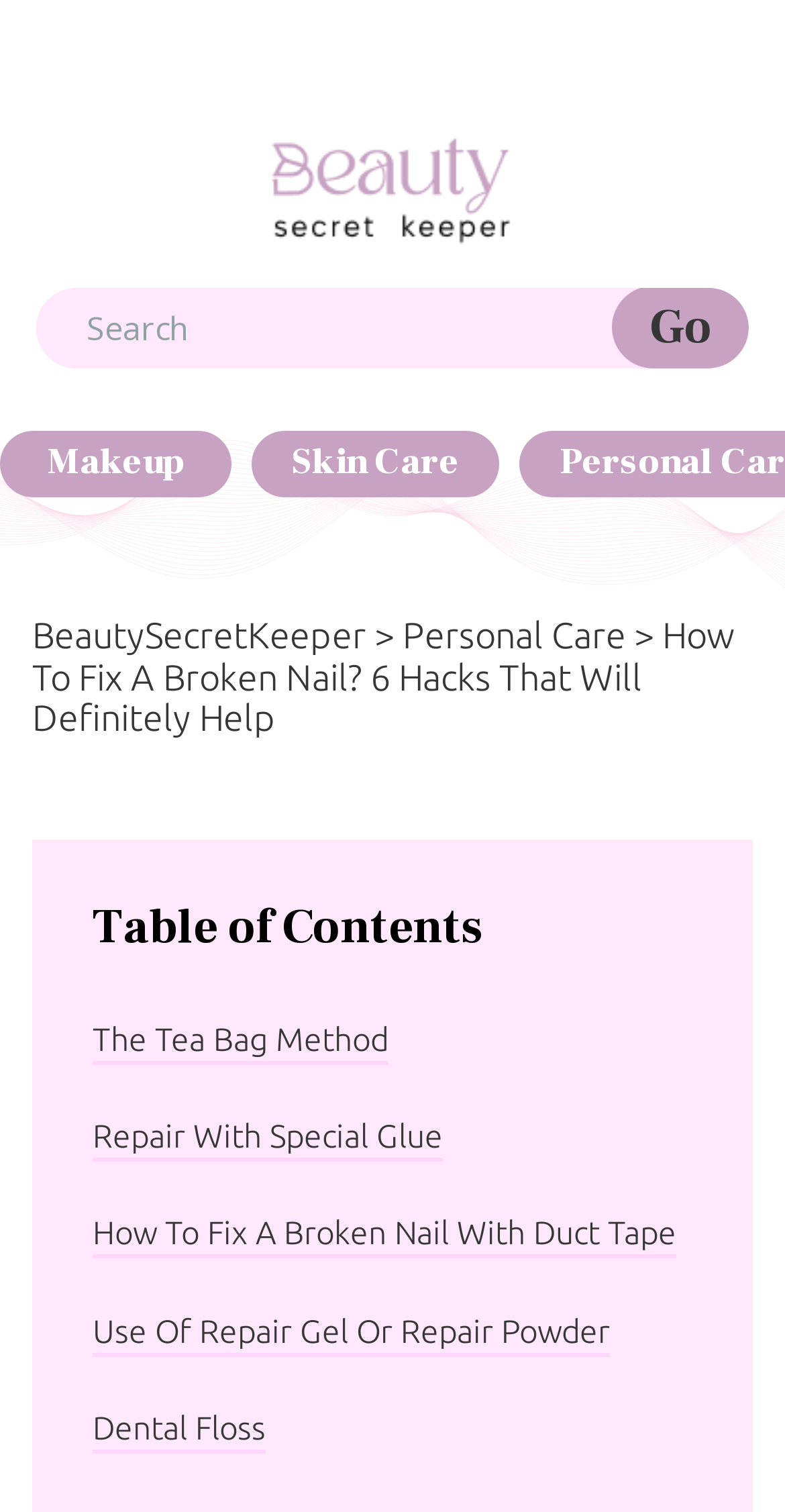What is the purpose of the button with a magnifier icon?
Provide a one-word or short-phrase answer based on the image.

Search